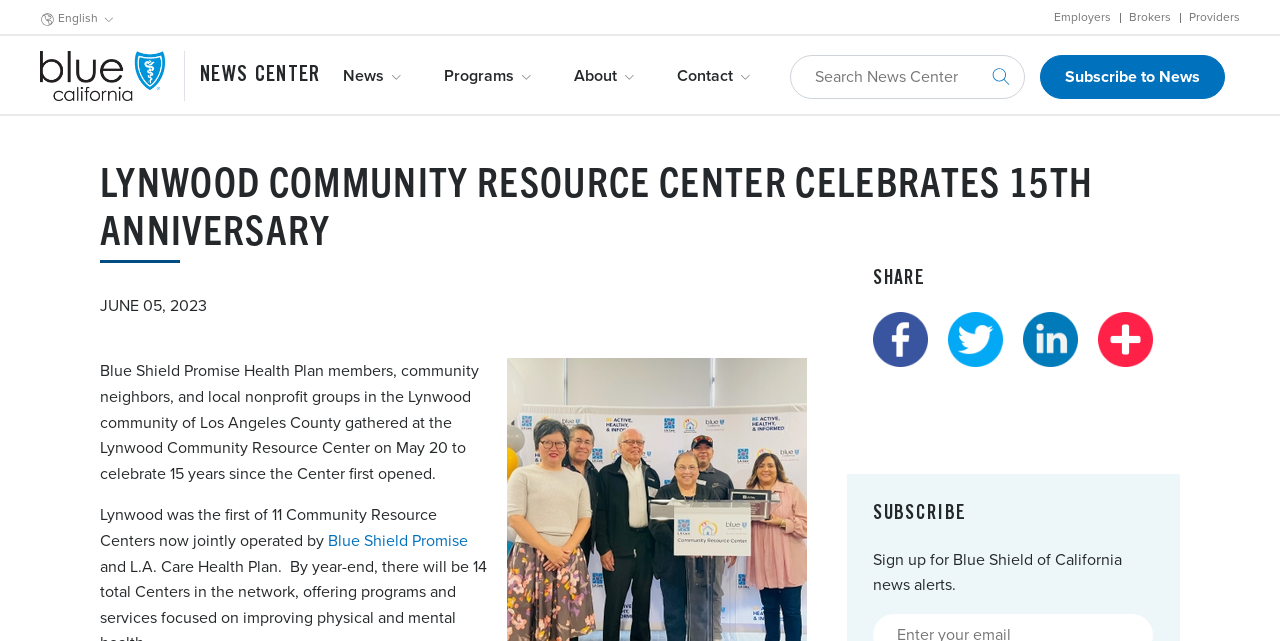Please find the bounding box coordinates in the format (top-left x, top-left y, bottom-right x, bottom-right y) for the given element description. Ensure the coordinates are floating point numbers between 0 and 1. Description: News Center

[0.156, 0.103, 0.251, 0.133]